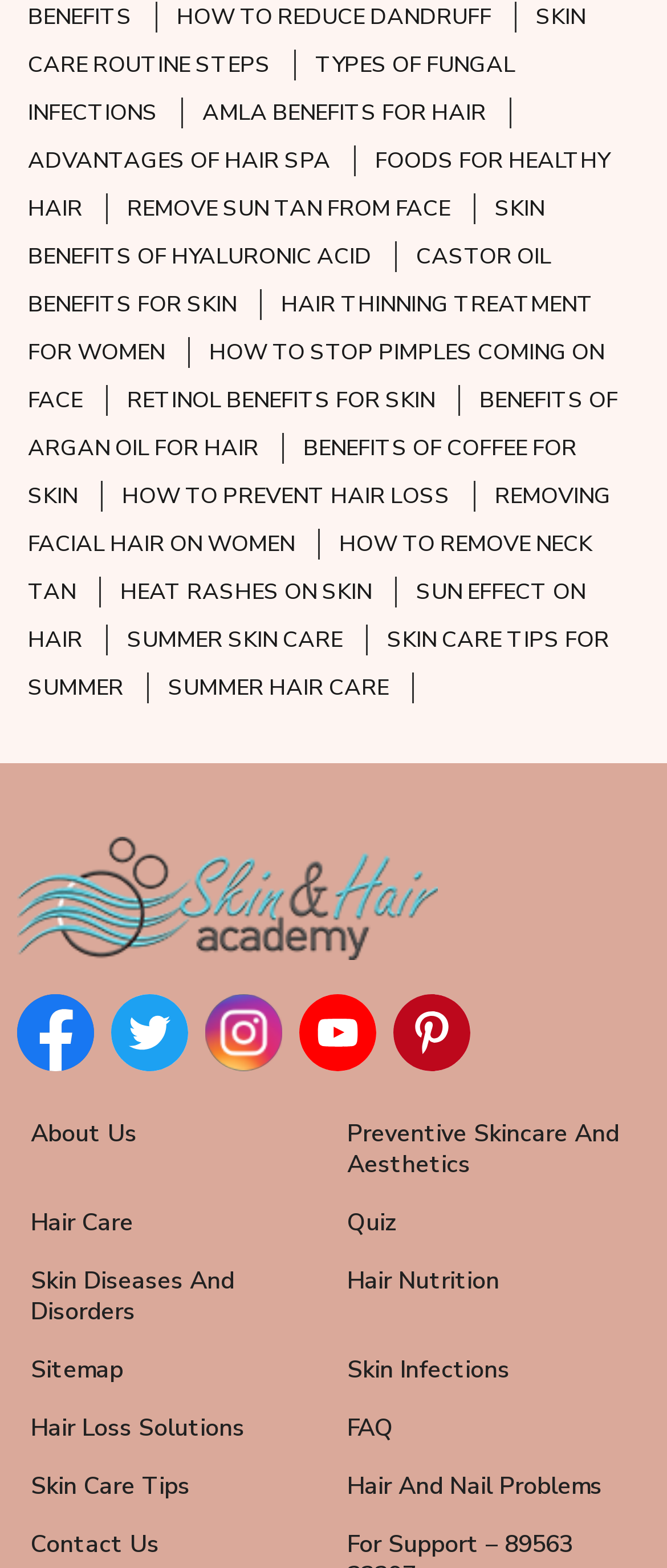Please identify the bounding box coordinates of the clickable element to fulfill the following instruction: "Check out 'facebook-round-color'". The coordinates should be four float numbers between 0 and 1, i.e., [left, top, right, bottom].

[0.026, 0.634, 0.141, 0.683]